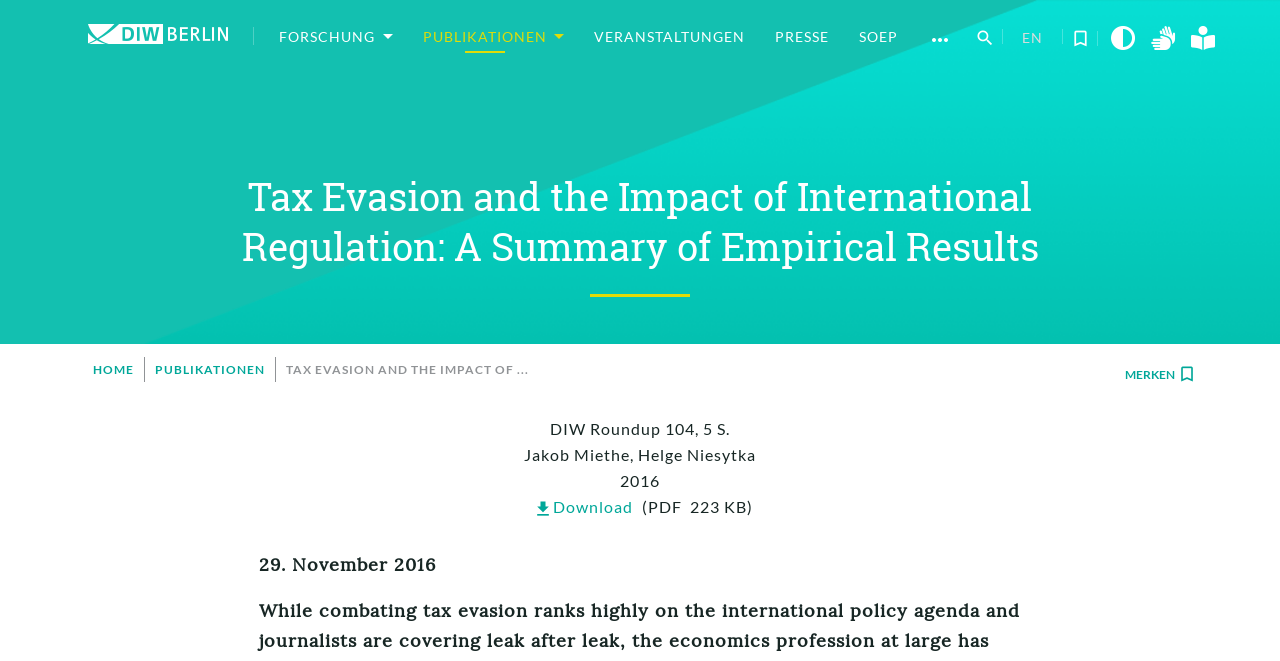Identify the bounding box of the UI element that matches this description: "search clear".

[0.756, 0.038, 0.783, 0.083]